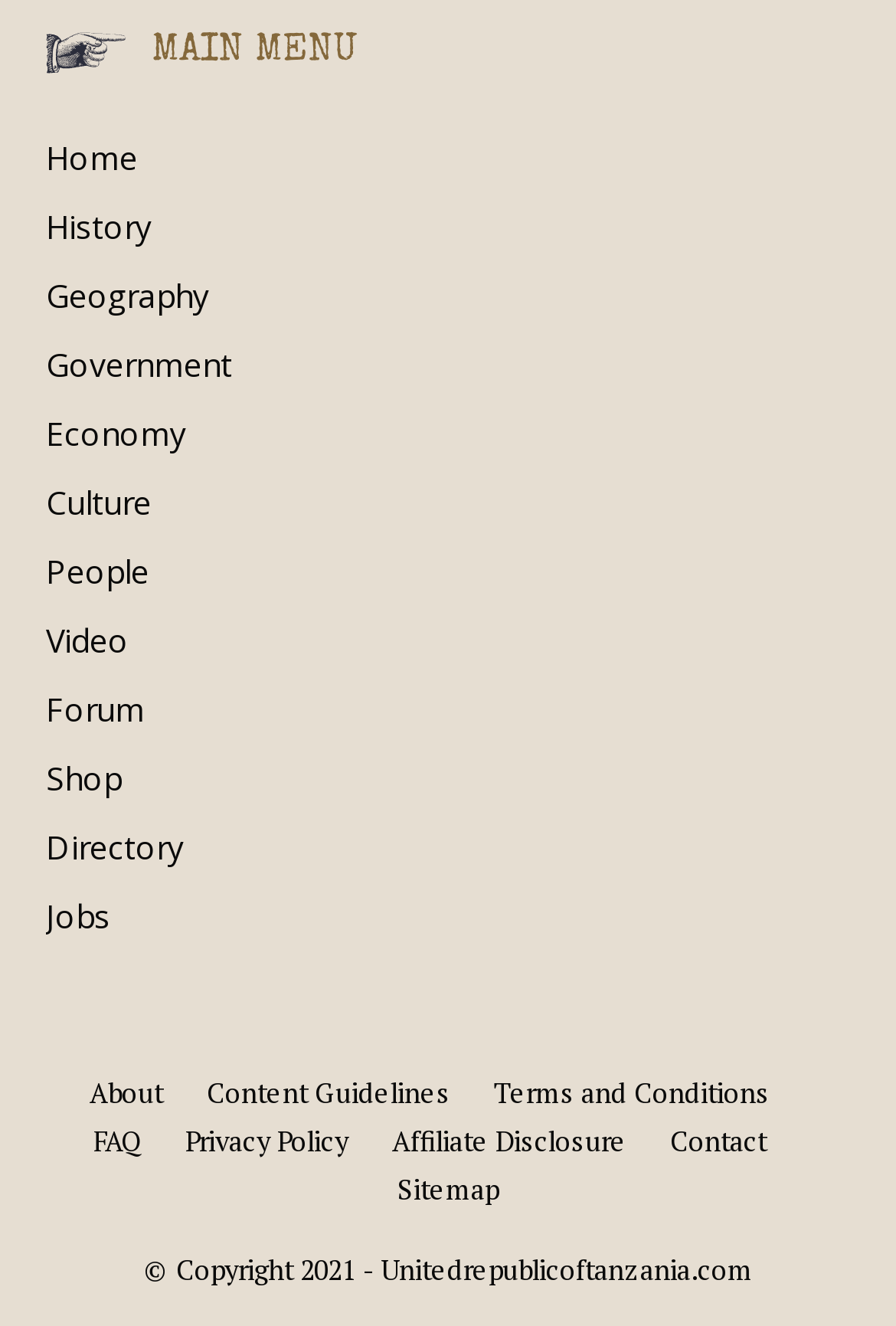Please specify the bounding box coordinates in the format (top-left x, top-left y, bottom-right x, bottom-right y), with all values as floating point numbers between 0 and 1. Identify the bounding box of the UI element described by: Privacy Policy

[0.206, 0.846, 0.388, 0.878]